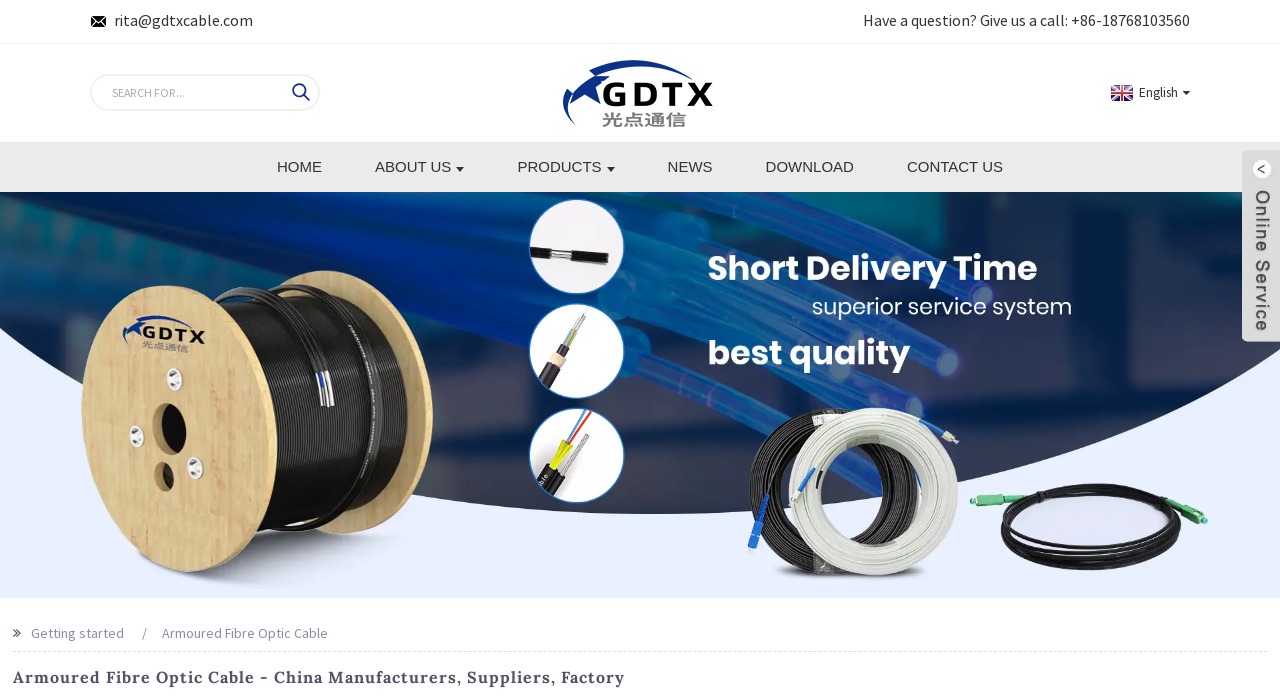Using the details in the image, give a detailed response to the question below:
What is the product category on this webpage?

I determined the product category by looking at the heading on the webpage, which says 'Armoured Fibre Optic Cable - China Manufacturers, Suppliers, Factory'. This suggests that the webpage is about armoured fibre optic cables.